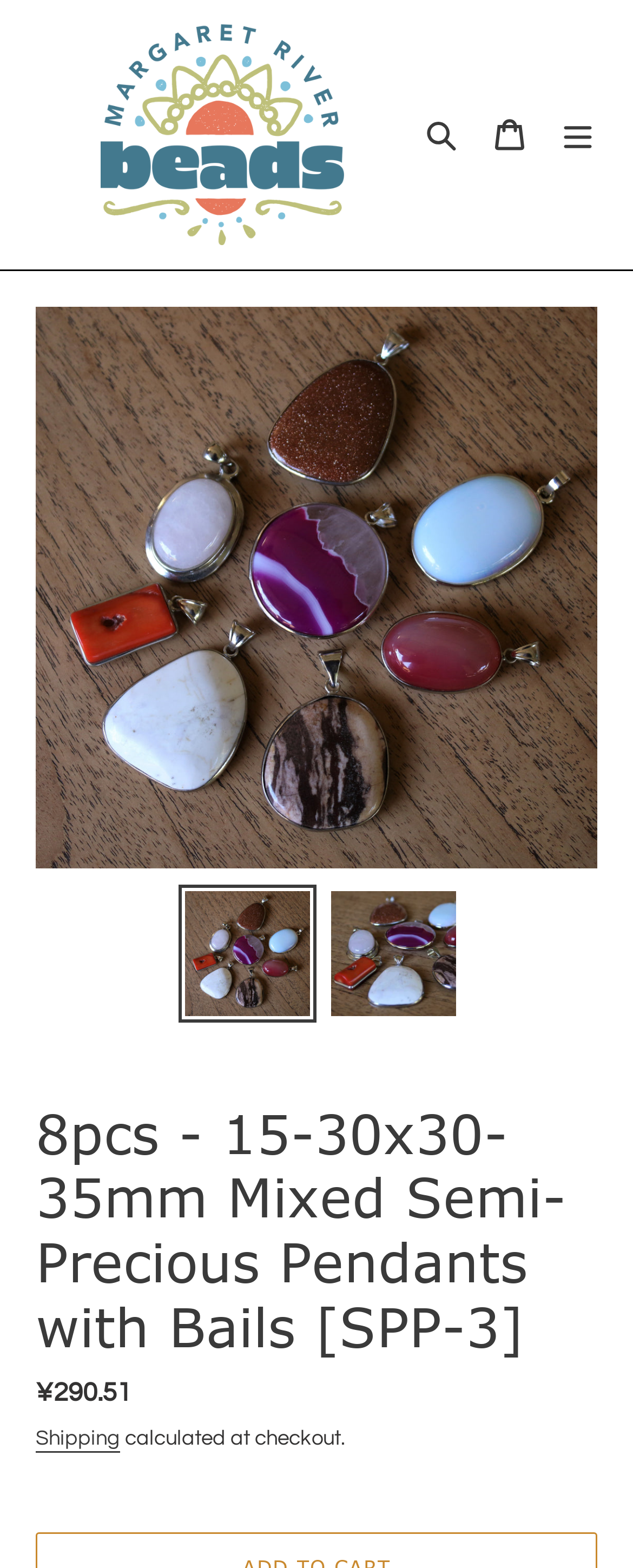Give a detailed account of the webpage's layout and content.

This webpage appears to be a product page for a set of semi-precious pendants. At the top left, there is a logo and a link to the website's homepage, "Margriverbeads". Next to it, there is a search button, a cart link, and a menu button that expands to a mobile navigation menu.

Below the top navigation bar, there is a large image showcasing the eight semi-precious pendants, which include moonstone, dyed pink agate, dendritic agate, rose quartz, coral, and jasper. The image takes up most of the width of the page.

Underneath the image, there are two links to load the image into a gallery viewer, which are positioned side by side. Each link has a corresponding image thumbnail.

Further down, there is a heading that reads "8pcs - 15-30x30-35mm Mixed Semi-Precious Pendants with Bails [SPP-3]". Below the heading, there is a description list that provides product information. The list includes a regular price of ¥290.51, and a note that shipping will be calculated at checkout. There is also a link to the shipping information page.

Overall, the webpage is focused on showcasing the product and providing essential details to potential customers.